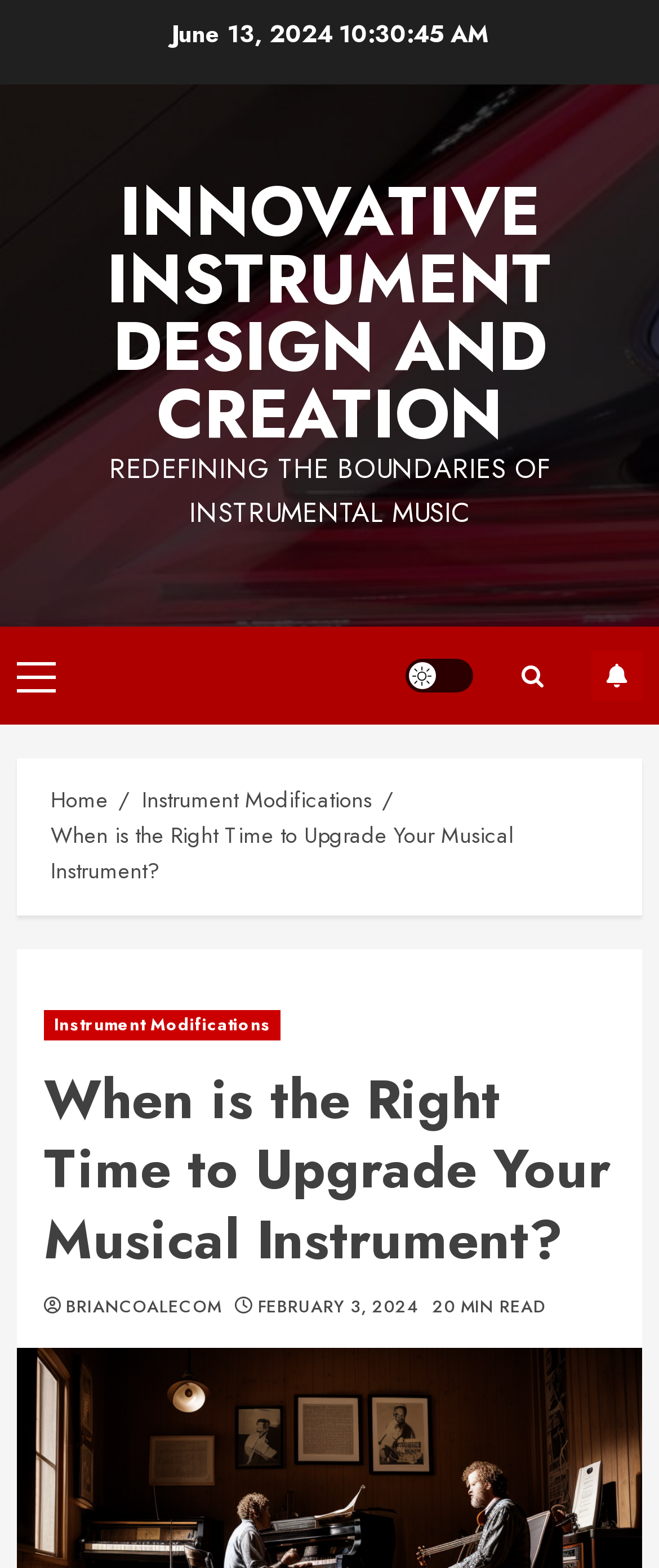Pinpoint the bounding box coordinates of the clickable area necessary to execute the following instruction: "read the article". The coordinates should be given as four float numbers between 0 and 1, namely [left, top, right, bottom].

[0.067, 0.679, 0.933, 0.814]